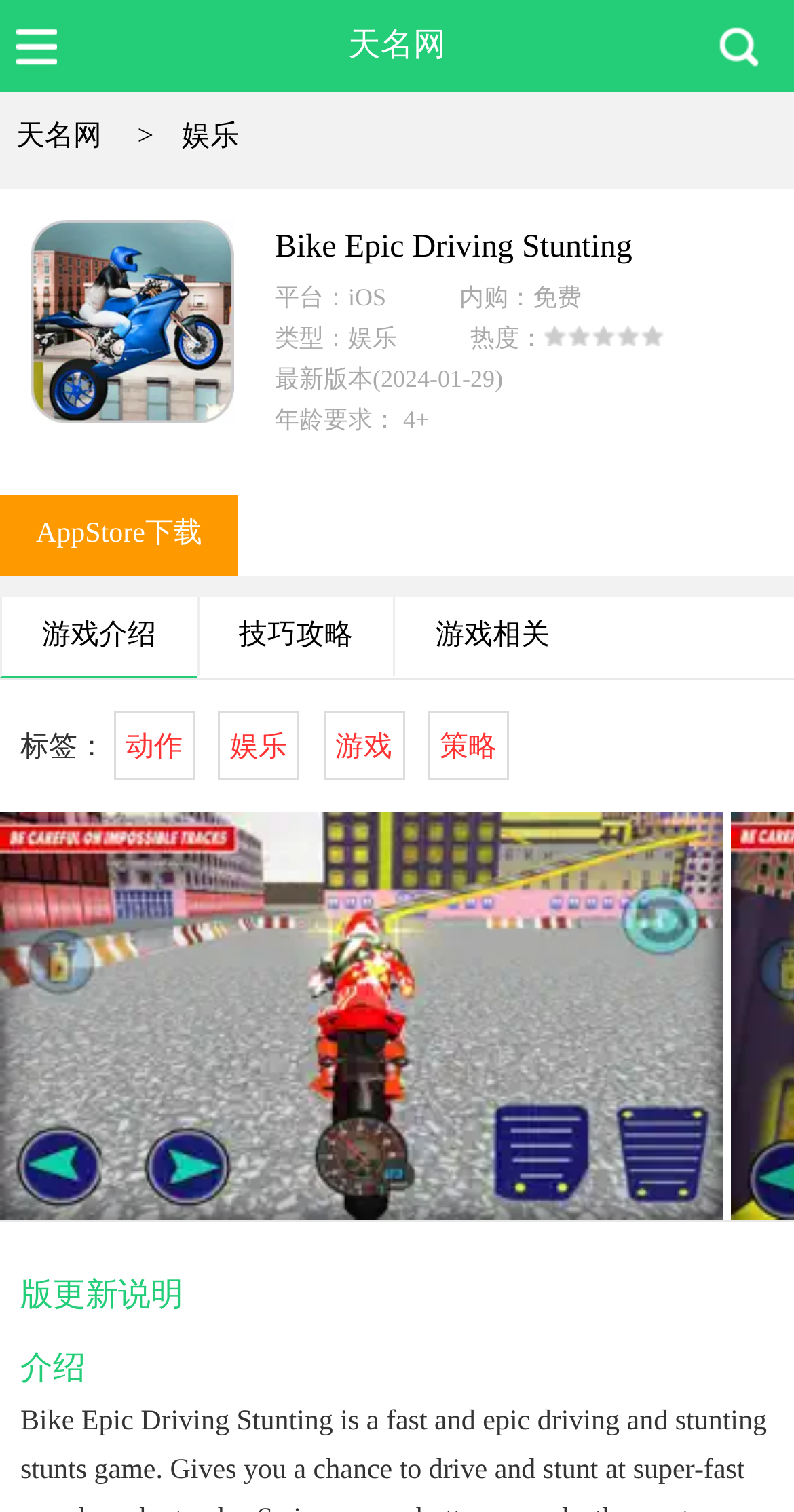How many tags are associated with Bike Epic Driving Stunting? Look at the image and give a one-word or short phrase answer.

4